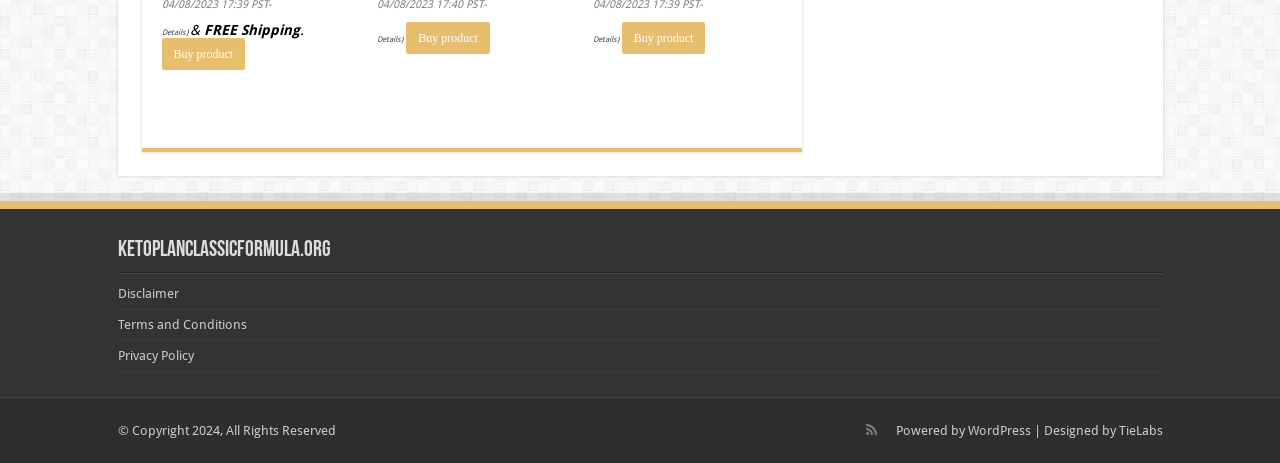Please determine the bounding box coordinates of the clickable area required to carry out the following instruction: "Click on 'Details'". The coordinates must be four float numbers between 0 and 1, represented as [left, top, right, bottom].

[0.126, 0.06, 0.145, 0.08]